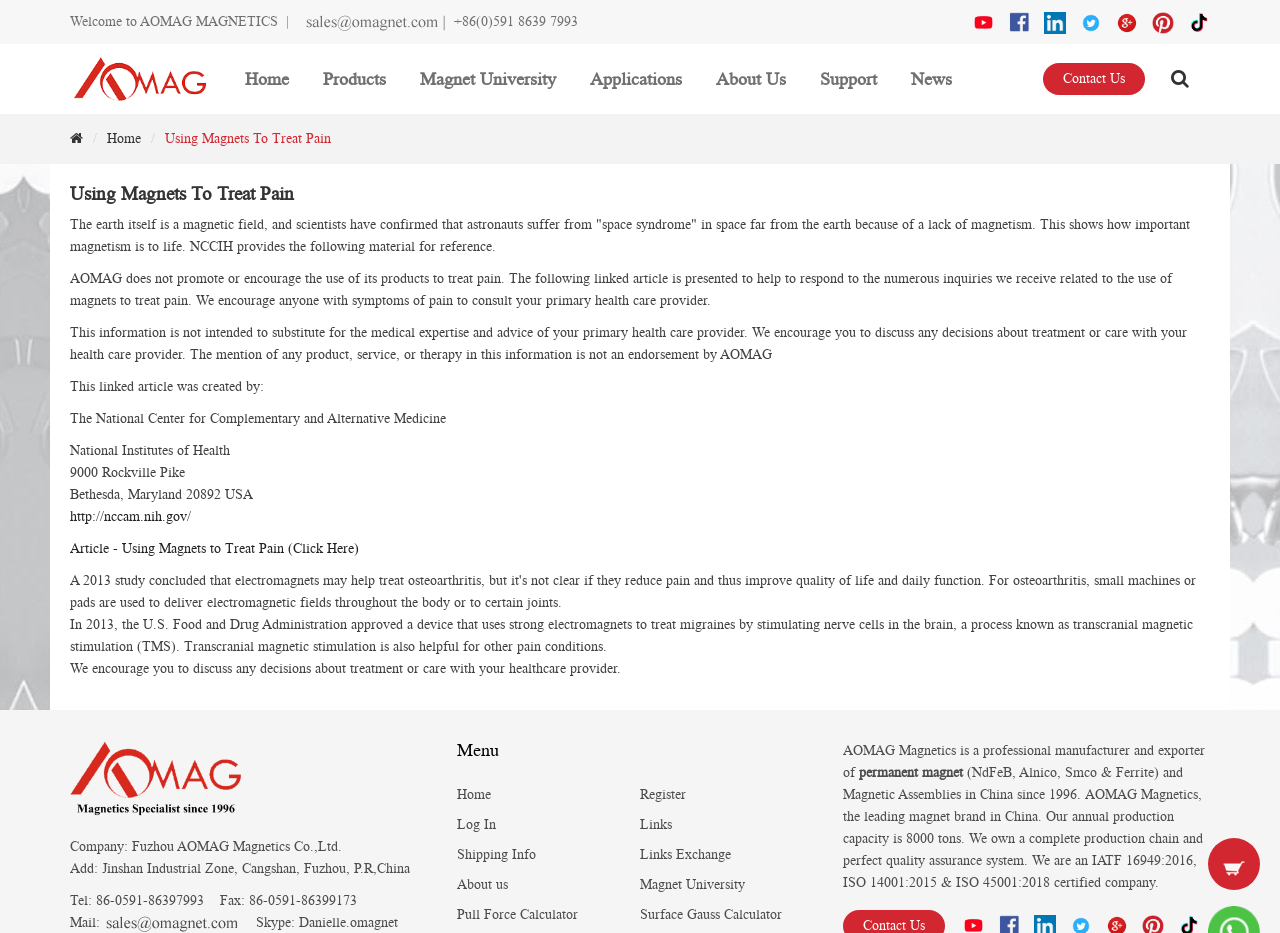Determine the coordinates of the bounding box for the clickable area needed to execute this instruction: "Contact AOMAG Magnetics".

[0.815, 0.068, 0.895, 0.102]